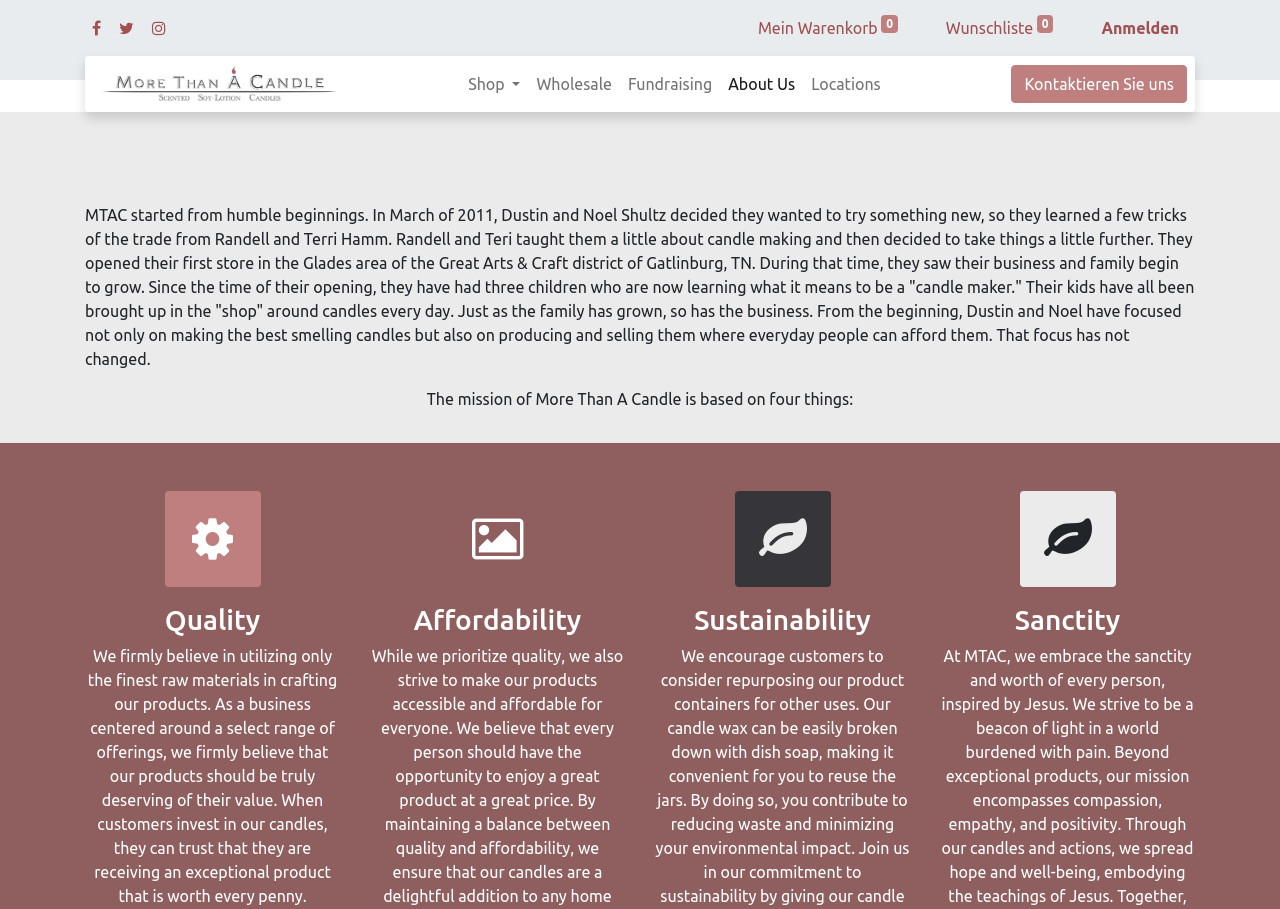What is the mission of More Than A Candle based on?
Look at the screenshot and respond with one word or a short phrase.

Four things